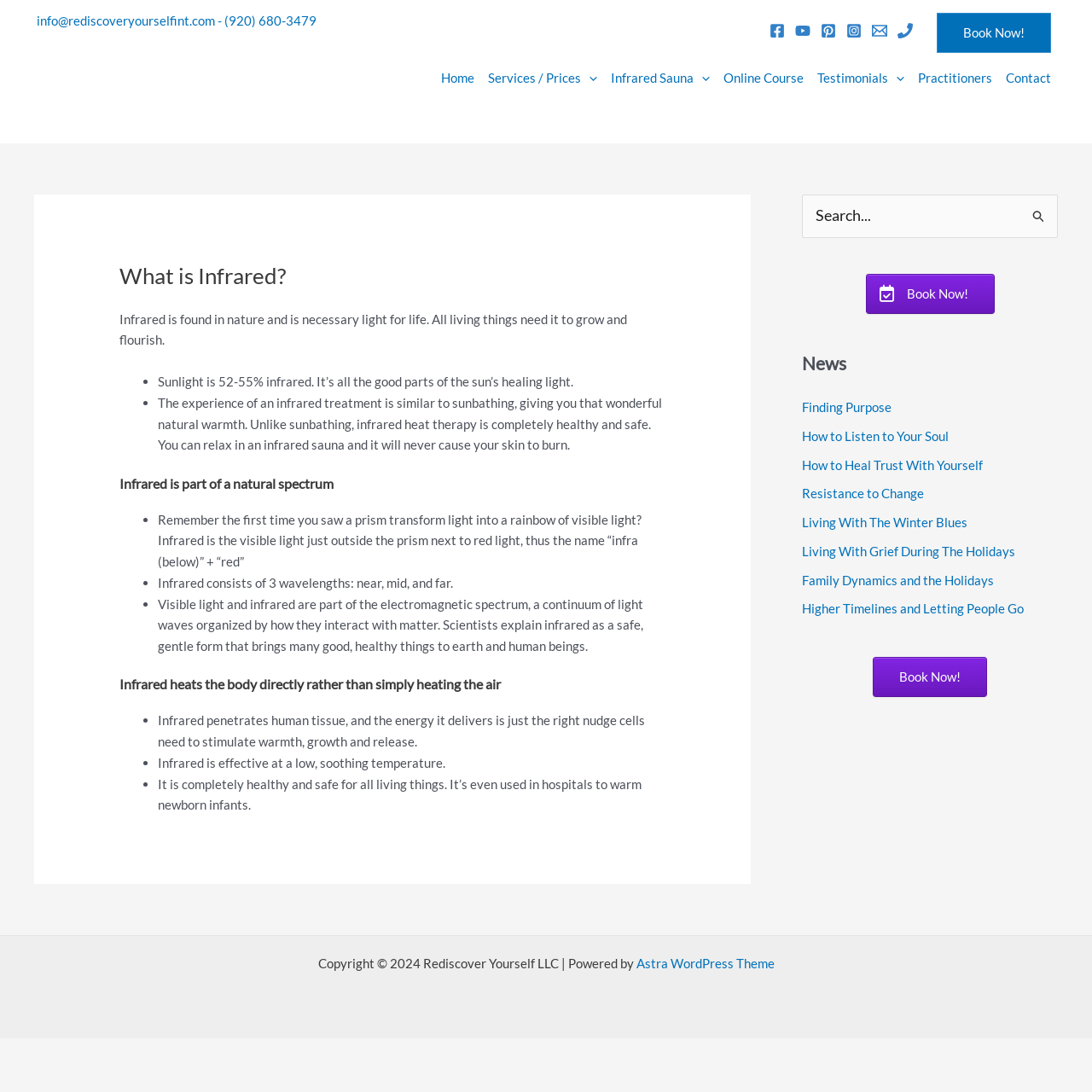Please find the bounding box coordinates of the element that needs to be clicked to perform the following instruction: "Read the news about Finding Purpose". The bounding box coordinates should be four float numbers between 0 and 1, represented as [left, top, right, bottom].

[0.734, 0.366, 0.816, 0.38]